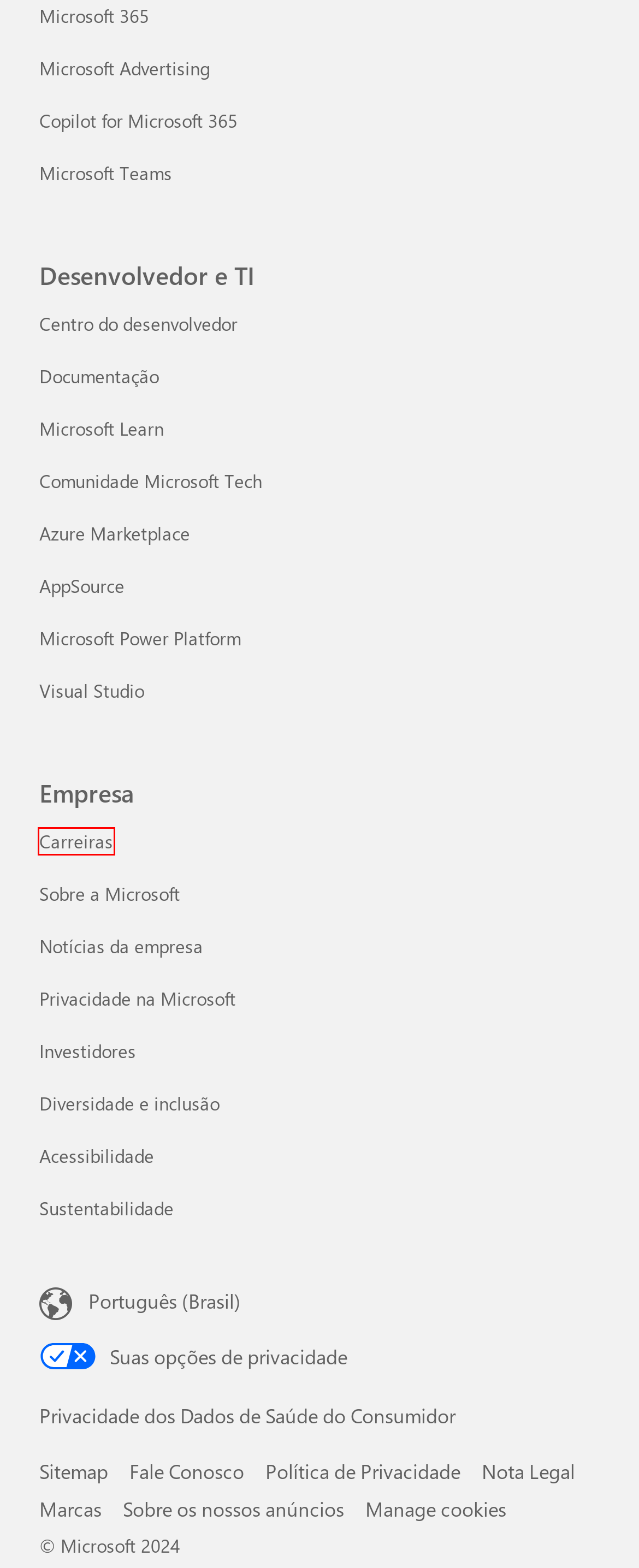Given a webpage screenshot with a red bounding box around a UI element, choose the webpage description that best matches the new webpage after clicking the element within the bounding box. Here are the candidates:
A. Microsoft Sustainability – Produtos para um futuro sustentável
B. SEM com o Microsoft Advertising - Microsoft Advertising
C. Microsoft Learn: Build skills that open doors in your career
D. Home - Microsoft Community Hub
E. Technical documentation | Microsoft Learn
F. Home | Microsoft Careers
G. Microsoft Investor Relations - Home Page
H. Ferramentas de Low-Code Da Plataforma AI | Microsoft Power Platform

F